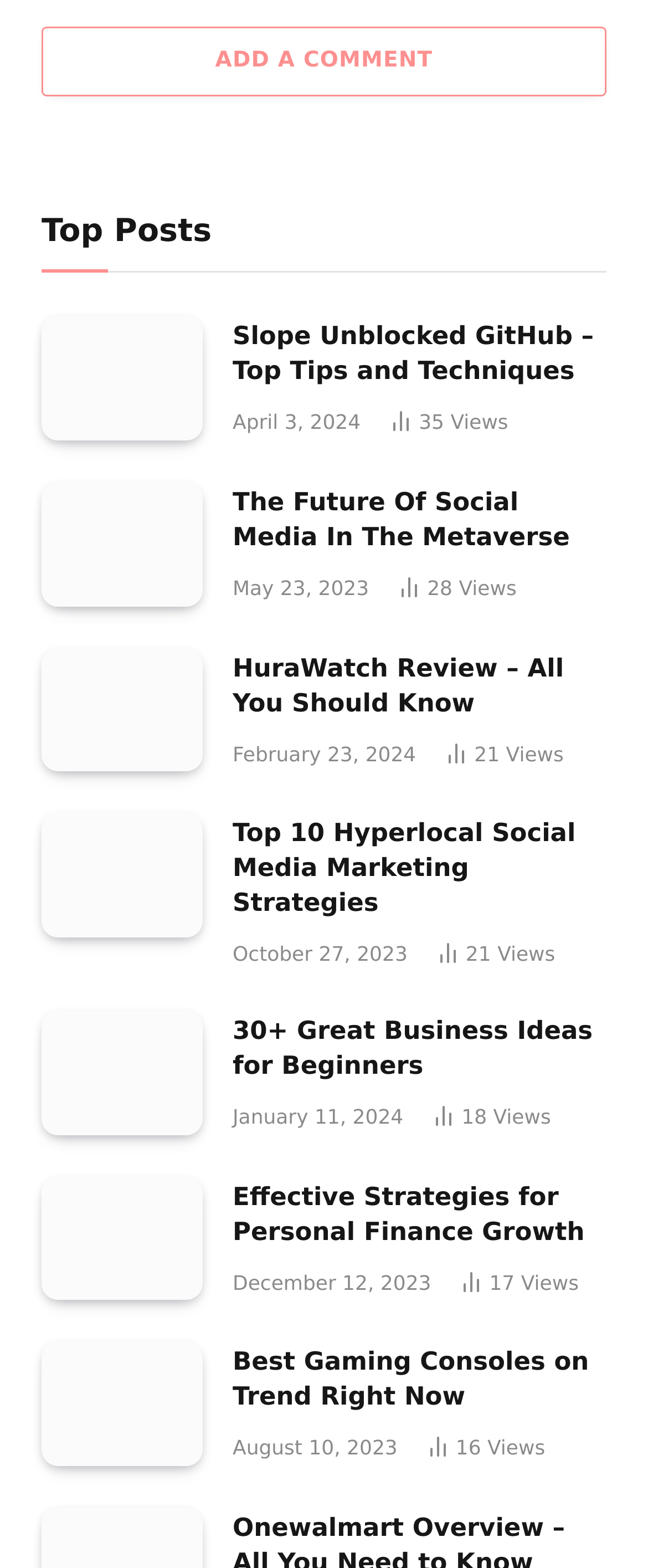Identify the bounding box coordinates of the clickable section necessary to follow the following instruction: "Click on the 'ADD A COMMENT' link". The coordinates should be presented as four float numbers from 0 to 1, i.e., [left, top, right, bottom].

[0.064, 0.016, 0.936, 0.061]